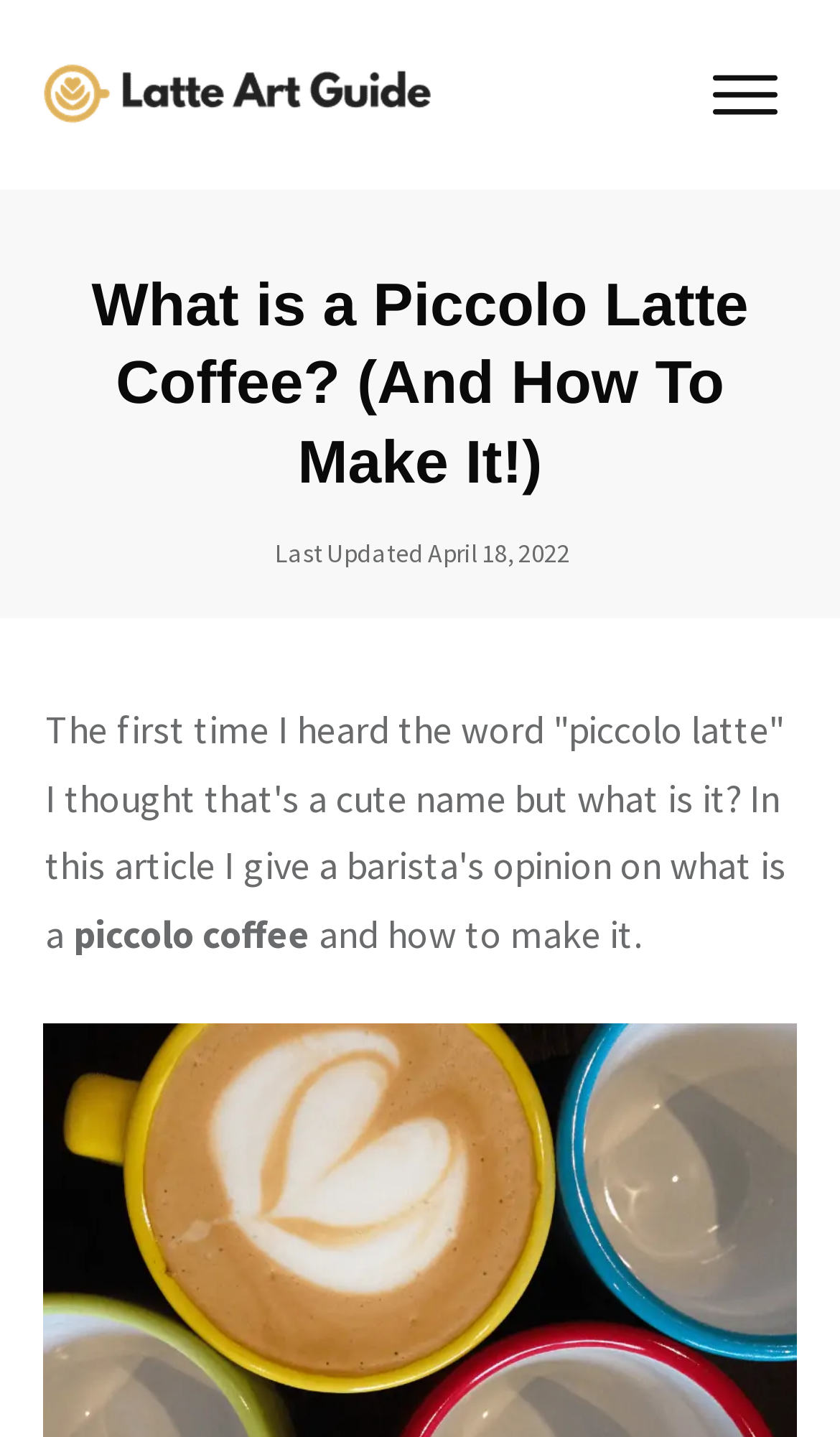What is the date of the last update?
Analyze the image and provide a thorough answer to the question.

I found the date of the last update by looking at the text 'Last Updated' followed by the date 'April 18, 2022' on the webpage.